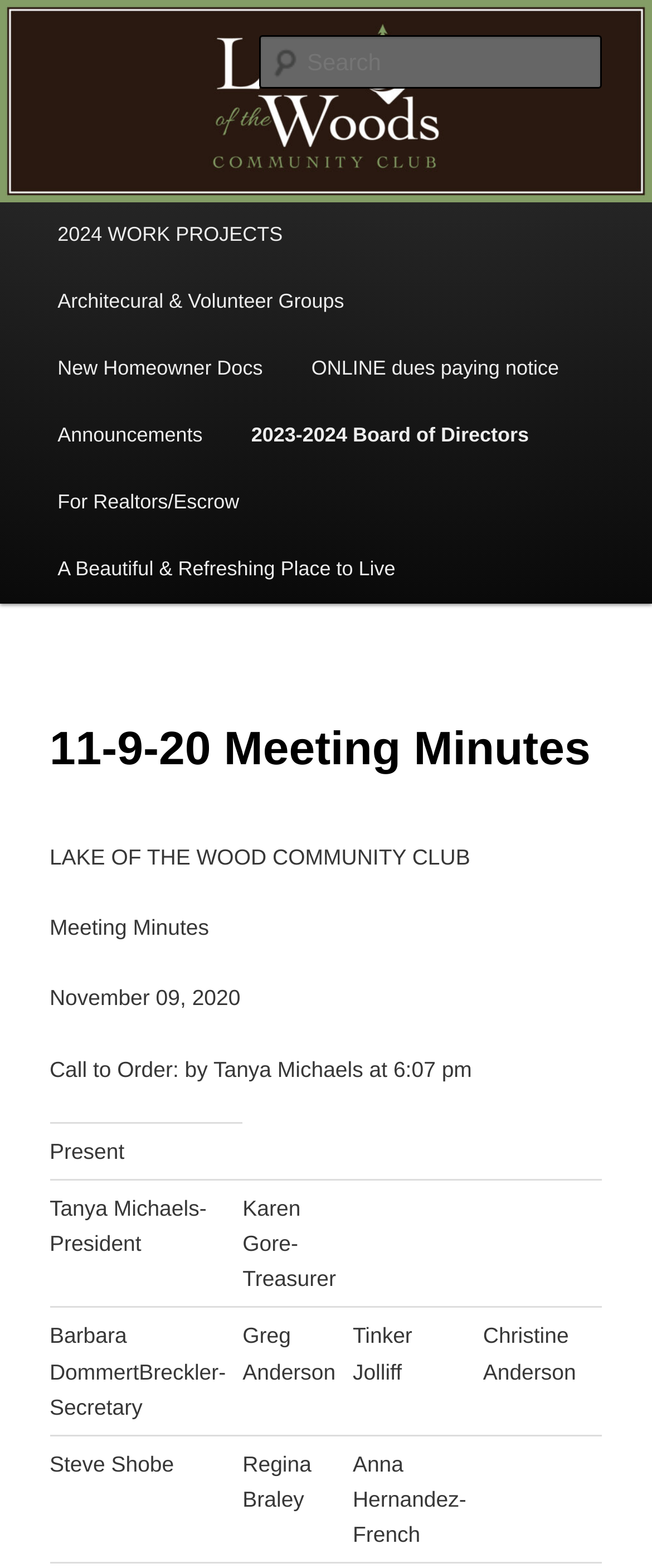Provide the bounding box coordinates of the UI element that matches the description: "Announcements".

[0.051, 0.257, 0.348, 0.3]